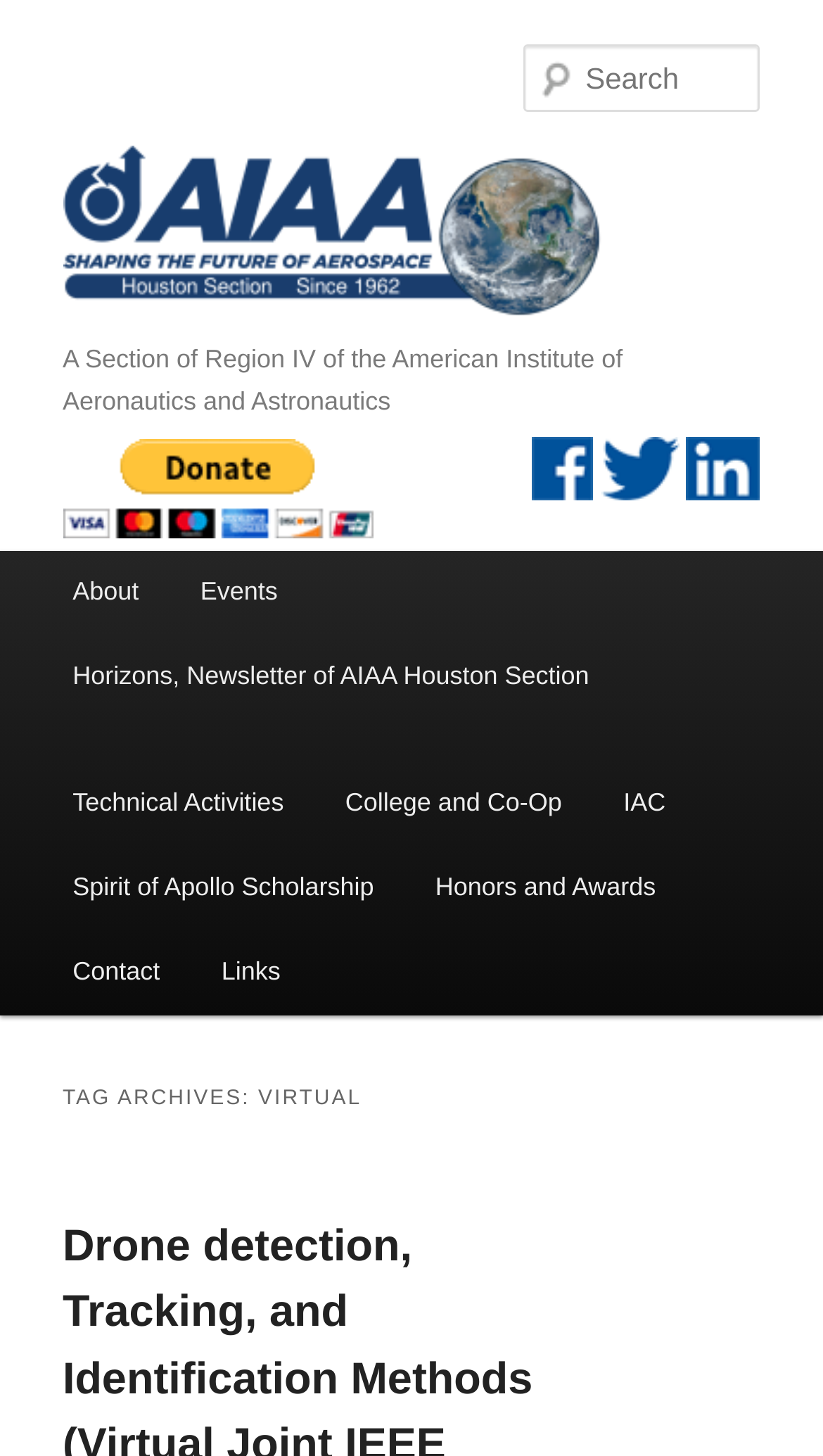Answer the question with a brief word or phrase:
What is the organization's region?

Region IV